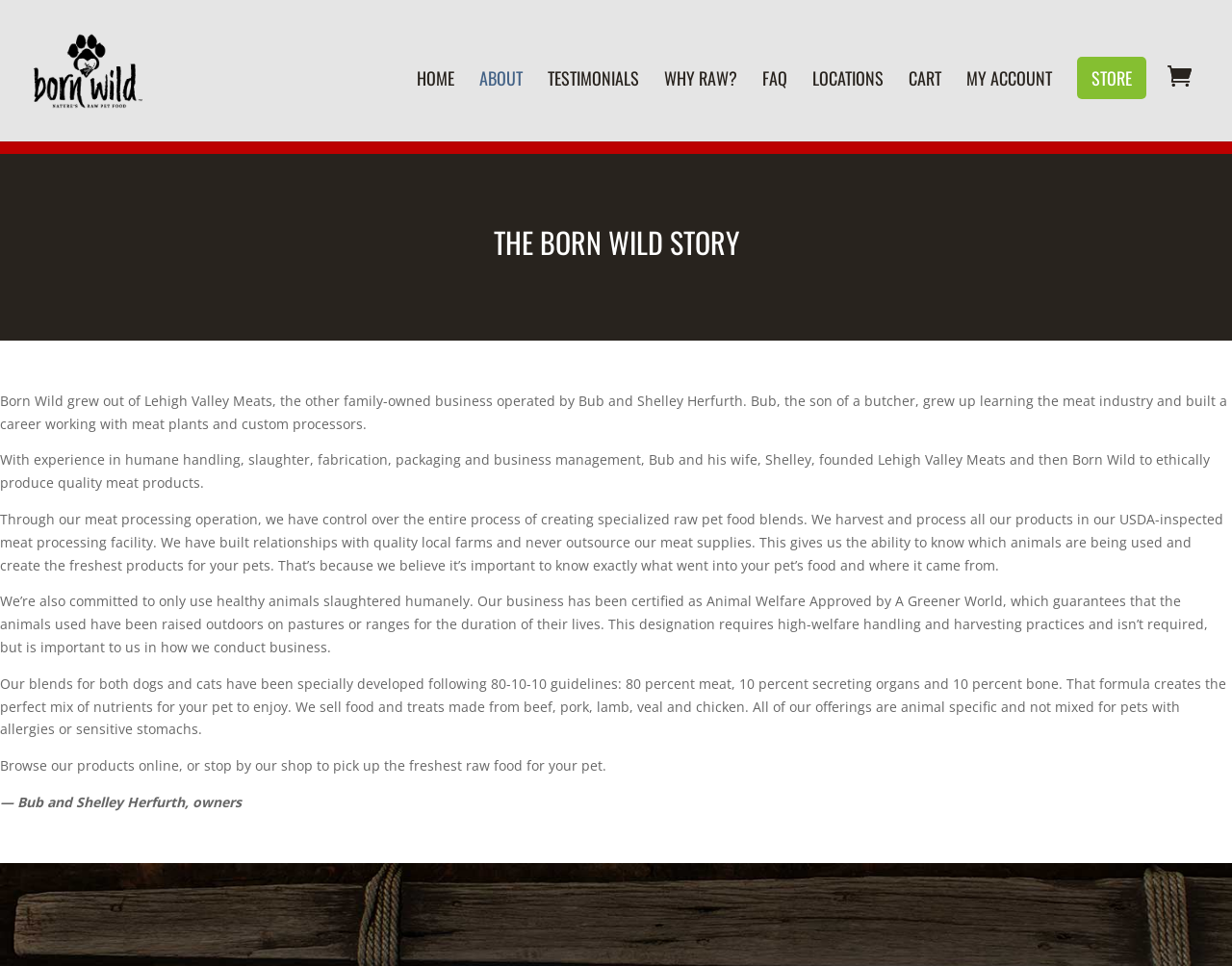Please specify the bounding box coordinates in the format (top-left x, top-left y, bottom-right x, bottom-right y), with all values as floating point numbers between 0 and 1. Identify the bounding box of the UI element described by: FAQ

[0.619, 0.074, 0.639, 0.146]